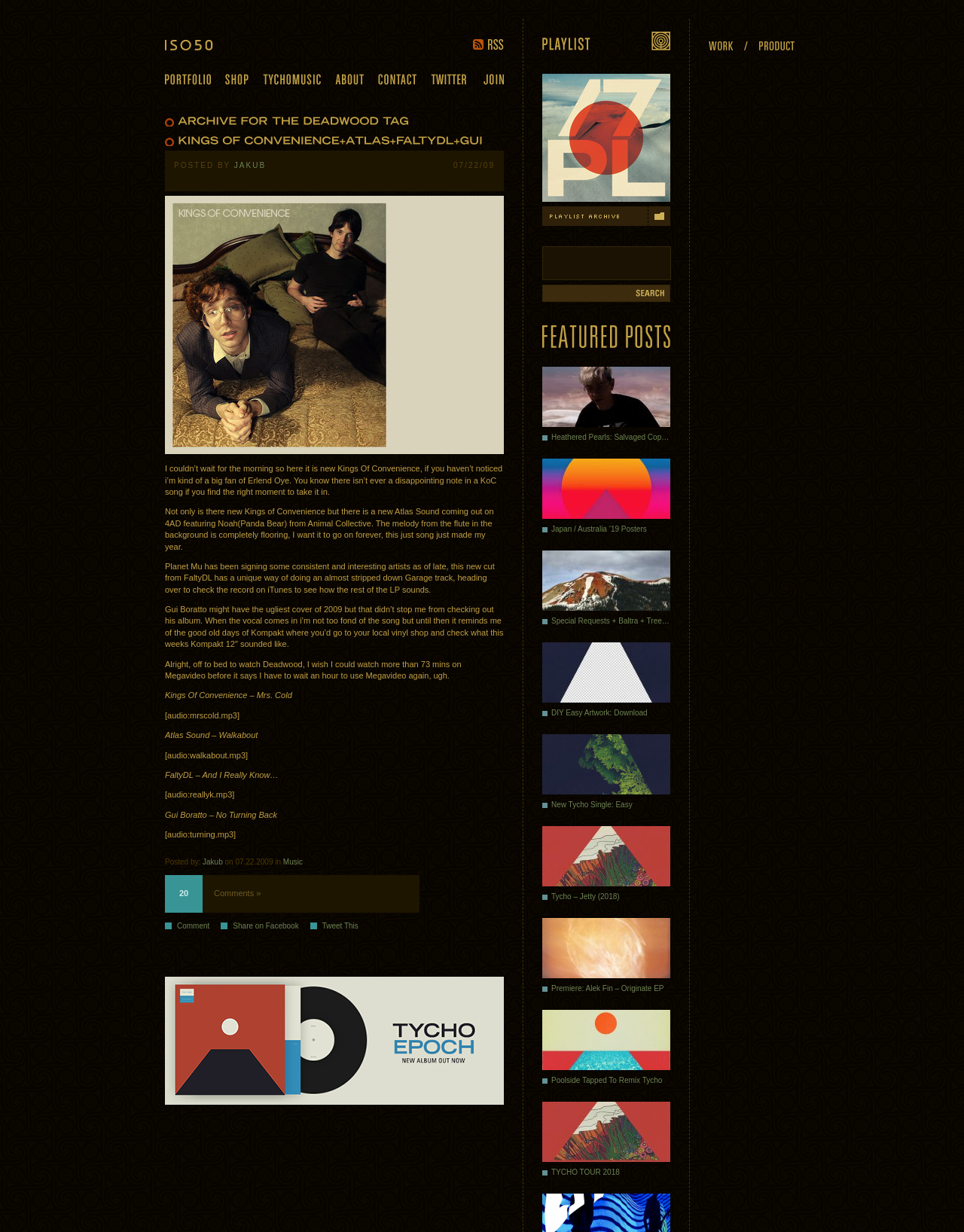Locate the bounding box coordinates of the element that should be clicked to fulfill the instruction: "Search for something".

[0.562, 0.2, 0.695, 0.245]